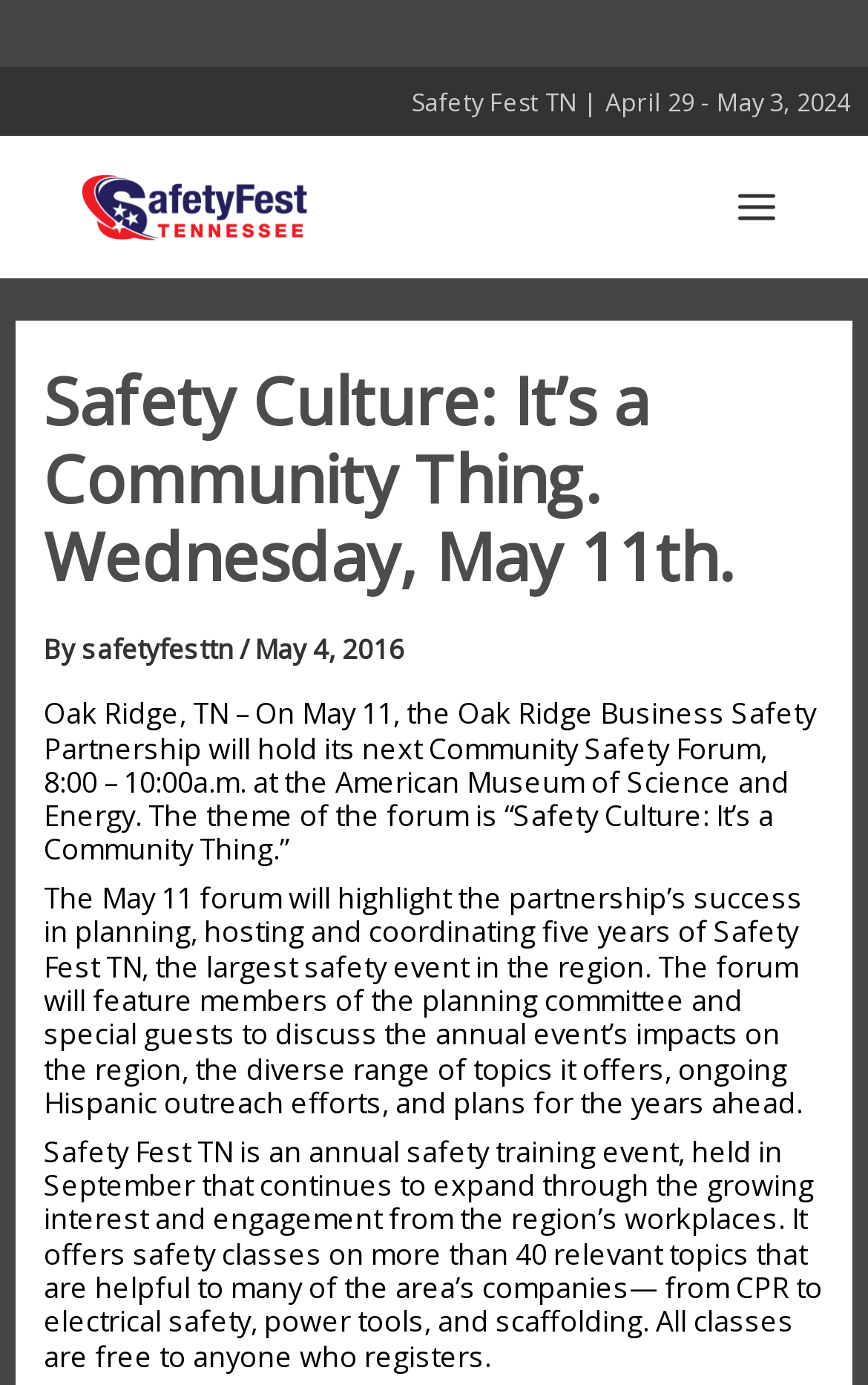Locate the bounding box coordinates for the element described below: "Main Menu". The coordinates must be four float values between 0 and 1, formatted as [left, top, right, bottom].

[0.823, 0.118, 0.923, 0.181]